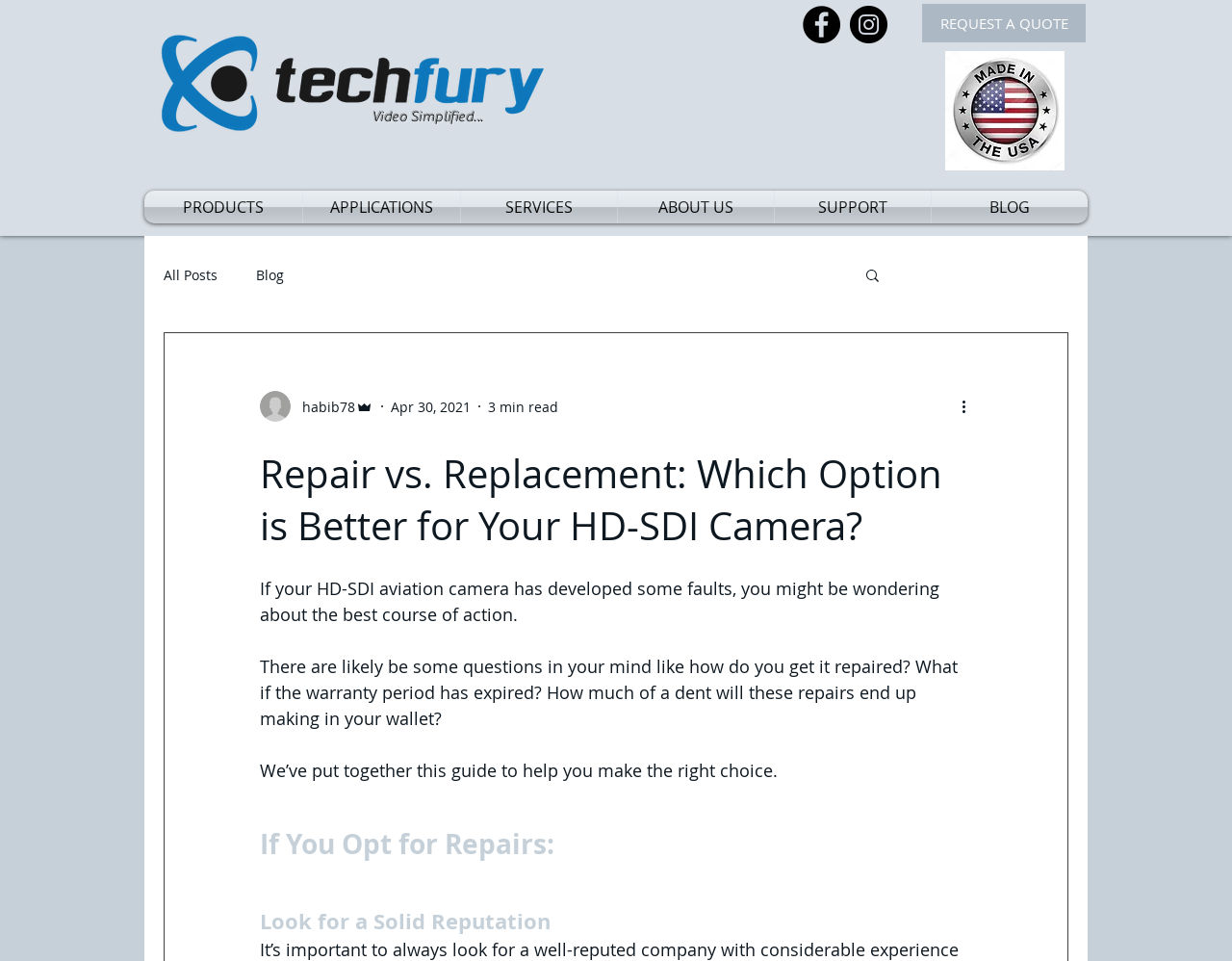Find the bounding box coordinates of the element's region that should be clicked in order to follow the given instruction: "Log in or sign up". The coordinates should consist of four float numbers between 0 and 1, i.e., [left, top, right, bottom].

[0.747, 0.268, 0.867, 0.304]